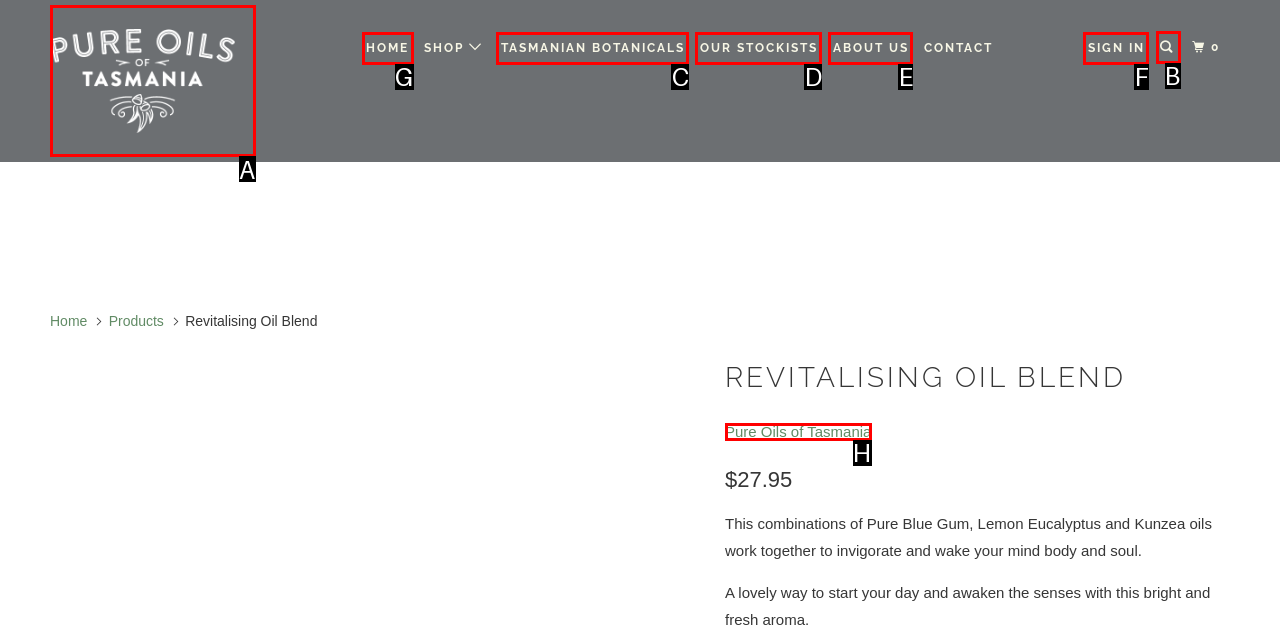Which option should be clicked to complete this task: go to home page
Reply with the letter of the correct choice from the given choices.

G